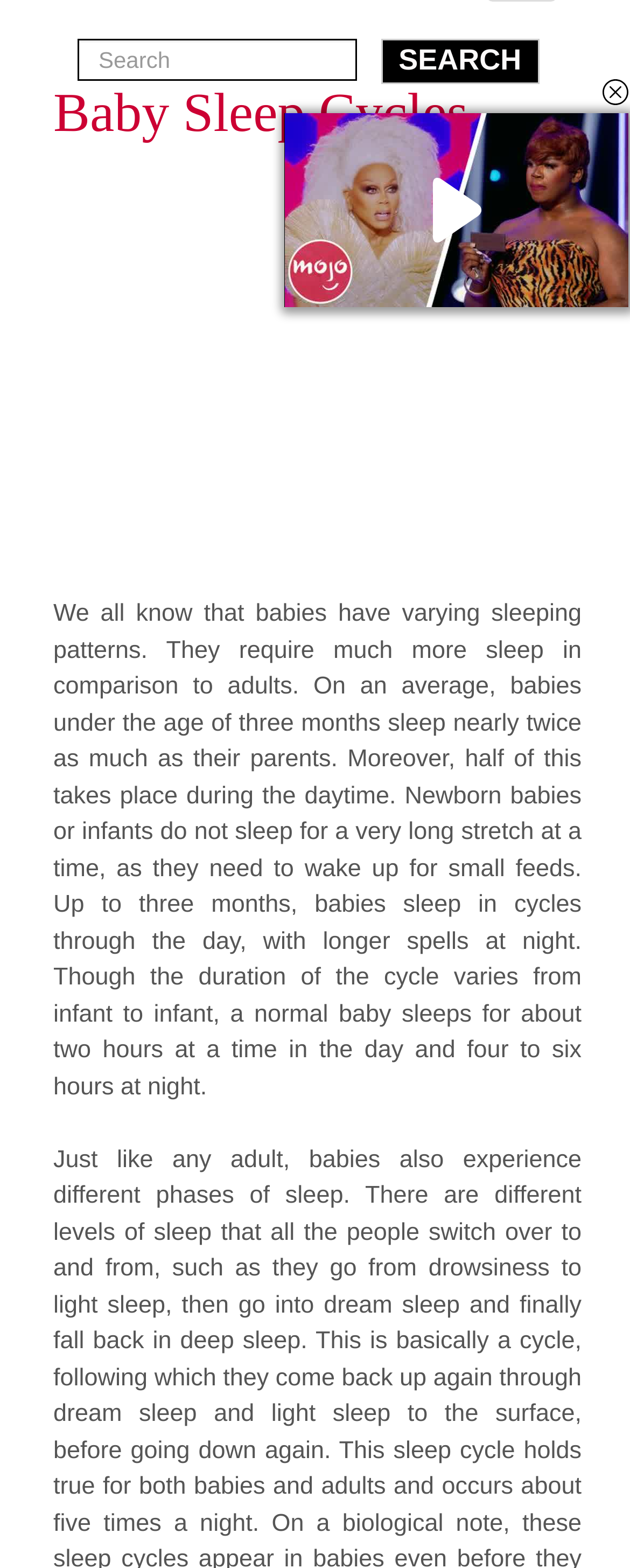Please answer the following question using a single word or phrase: 
How often do newborn babies wake up for feeds?

Frequently